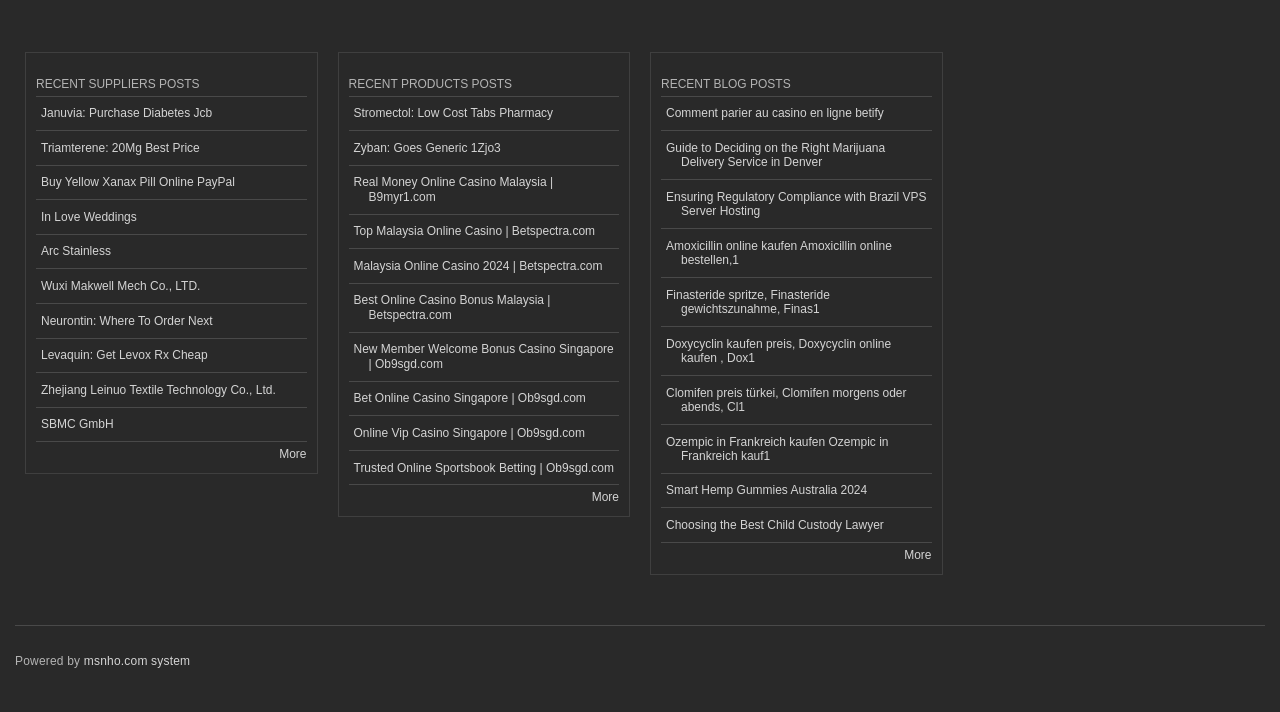Please identify the bounding box coordinates of the clickable area that will allow you to execute the instruction: "Click on REQUEST A QUOTE".

None